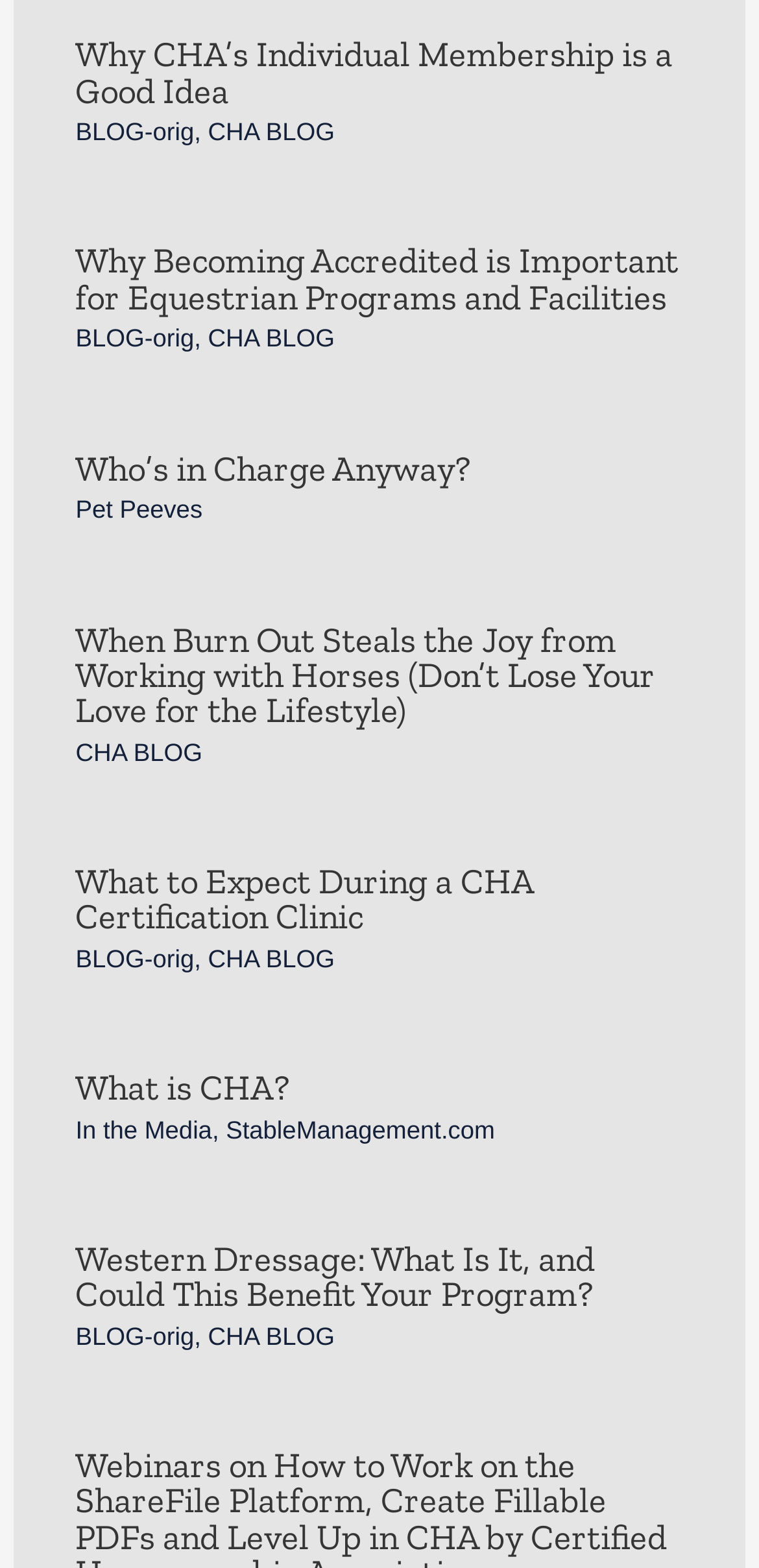Locate the bounding box coordinates of the clickable part needed for the task: "Explore the 'In the Media' section".

[0.298, 0.711, 0.652, 0.729]